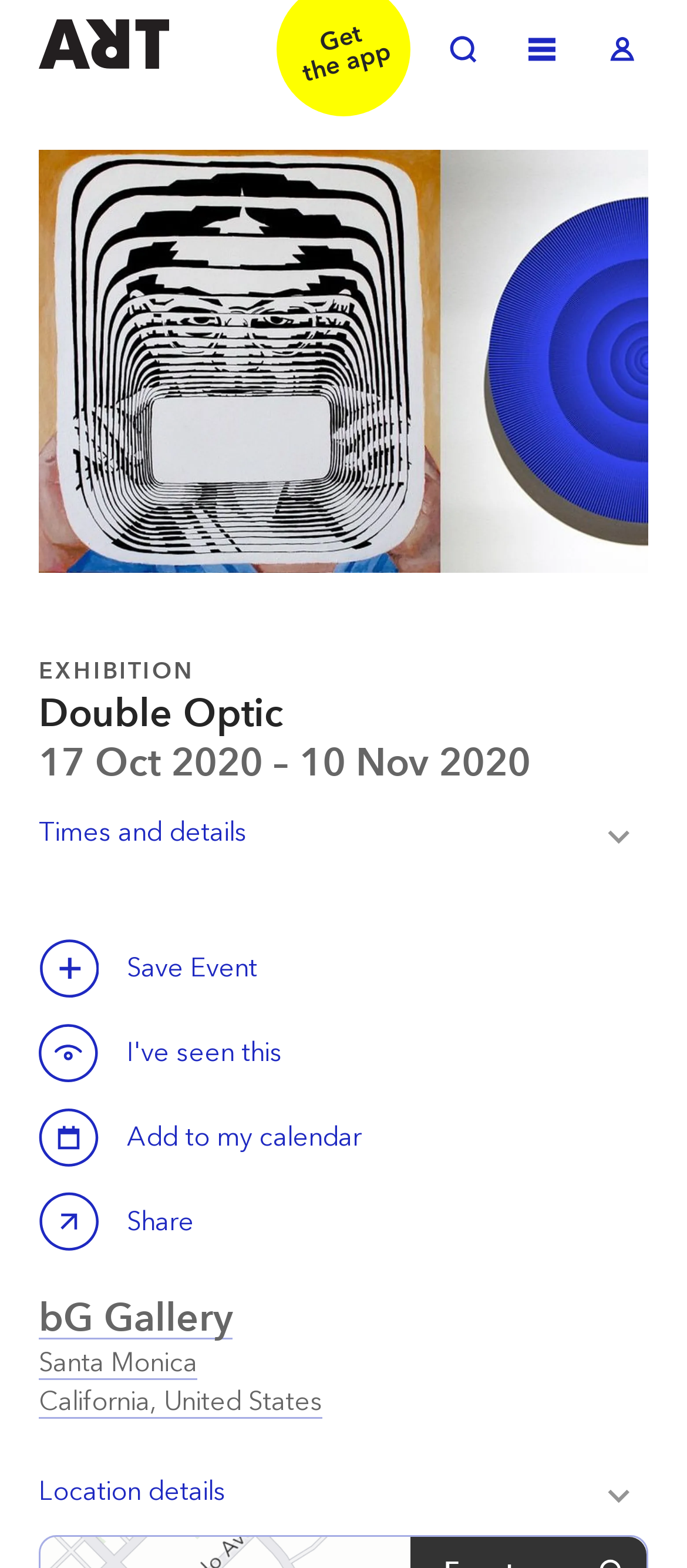Please find the bounding box coordinates of the section that needs to be clicked to achieve this instruction: "Add to my calendar".

[0.056, 0.706, 0.538, 0.744]